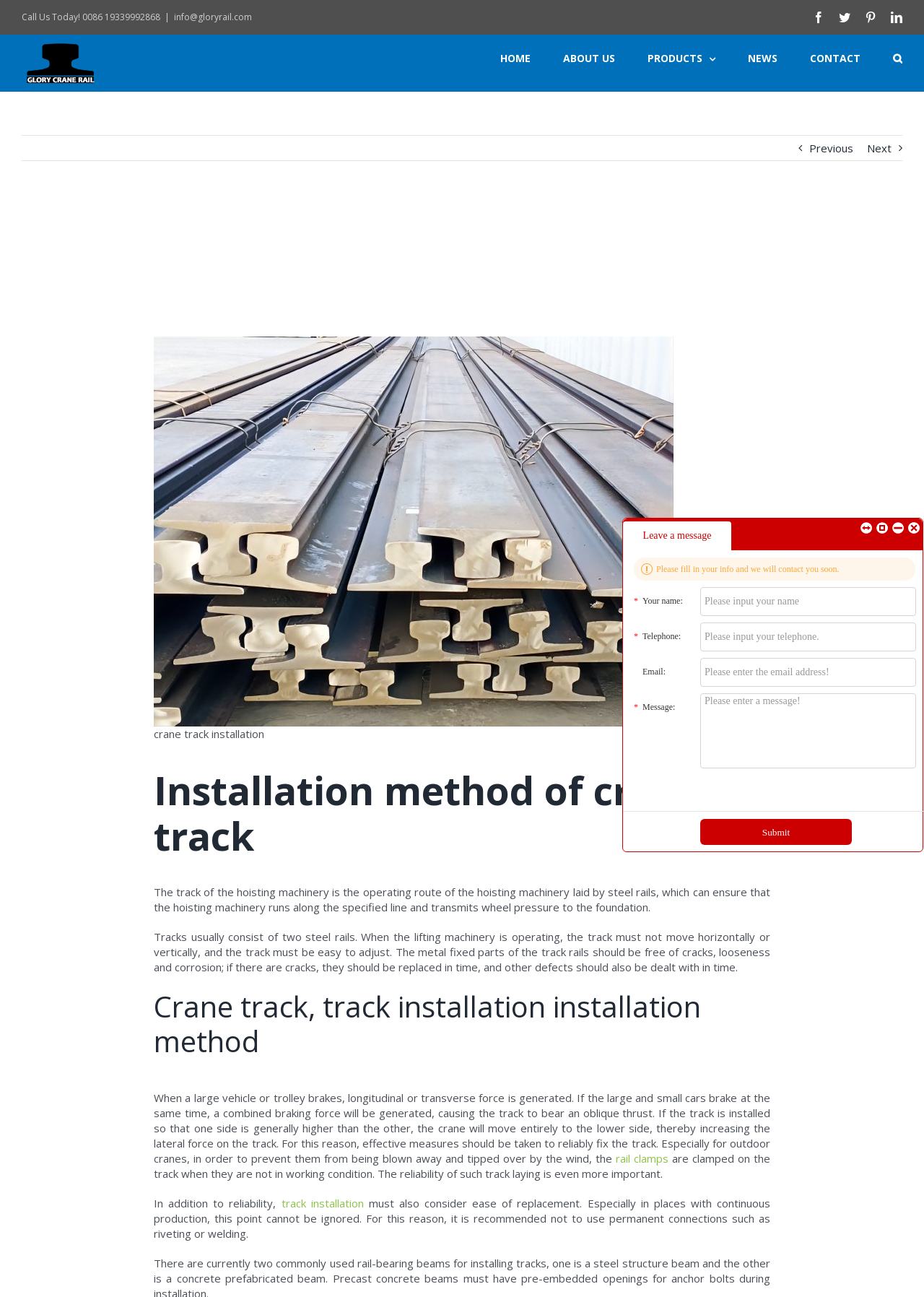Please find the bounding box coordinates (top-left x, top-left y, bottom-right x, bottom-right y) in the screenshot for the UI element described as follows: HOME

[0.541, 0.027, 0.574, 0.063]